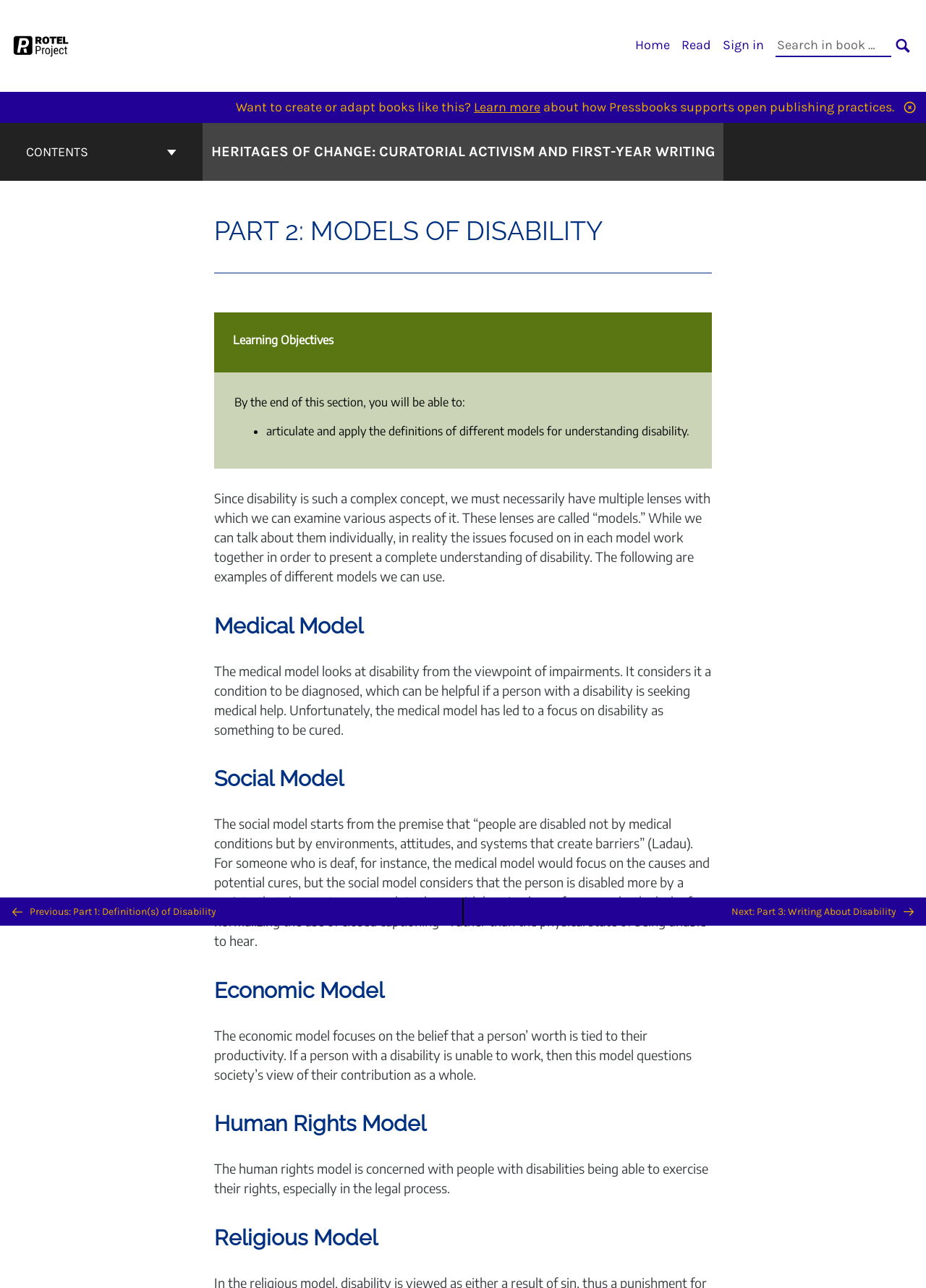Give a one-word or one-phrase response to the question: 
What is the name of the book?

Heritages of Change